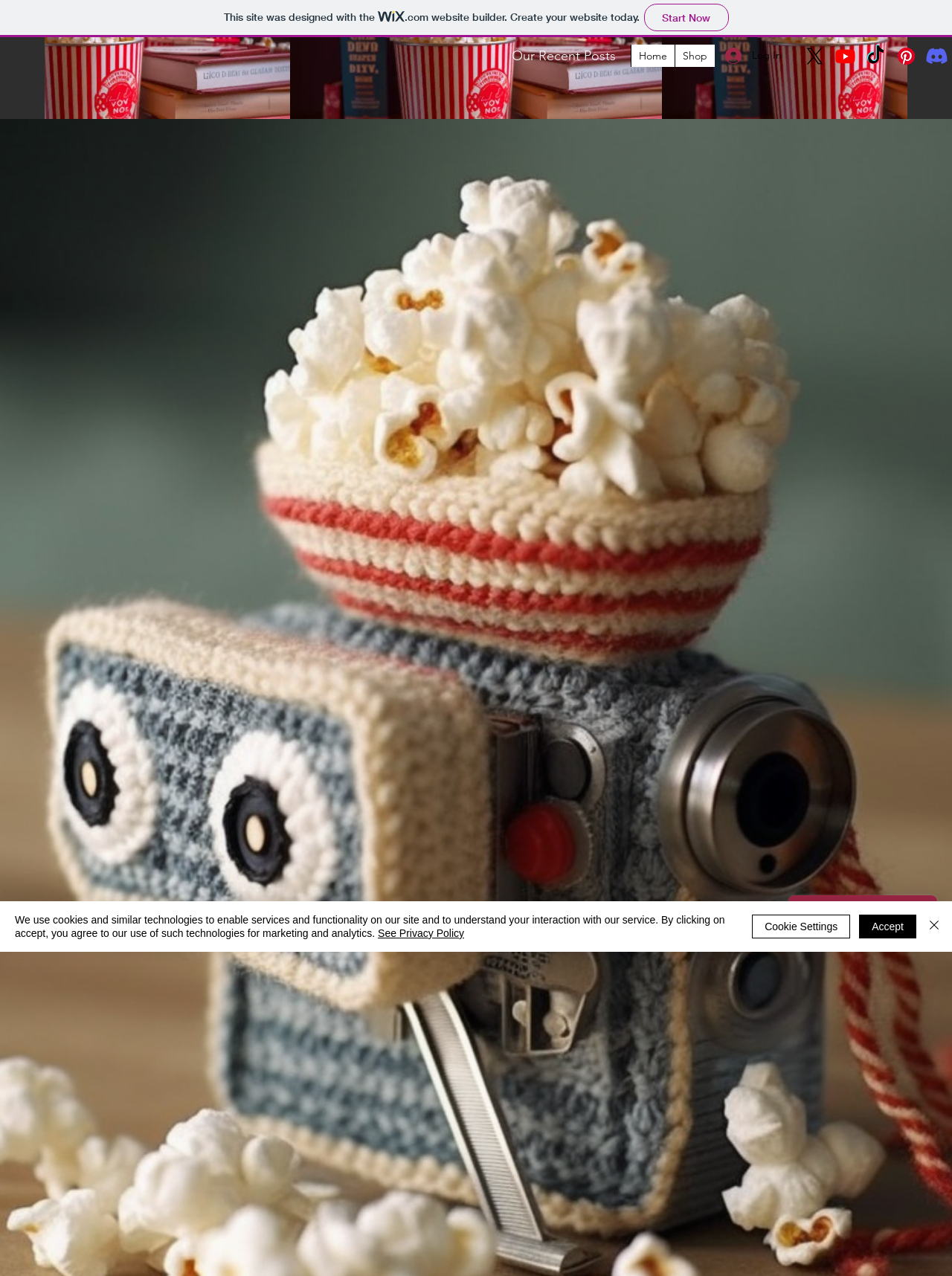What is the title of the recent posts section?
Please provide a comprehensive answer based on the visual information in the image.

The answer can be found by looking at the static text element on the page, which is located above the navigation menu and has the text 'Our Recent Posts'.